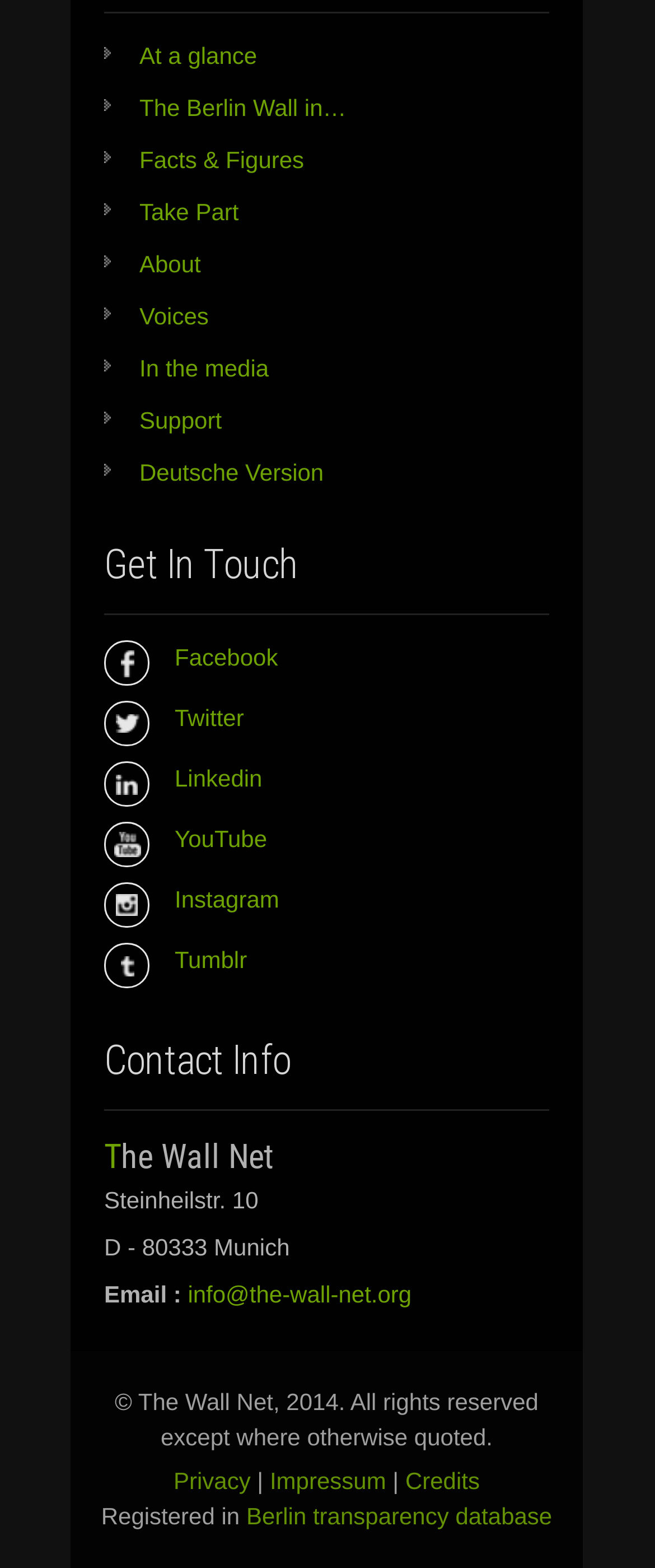Locate the bounding box coordinates of the element that should be clicked to execute the following instruction: "Send an email to 'info@the-wall-net.org'".

[0.287, 0.817, 0.628, 0.834]